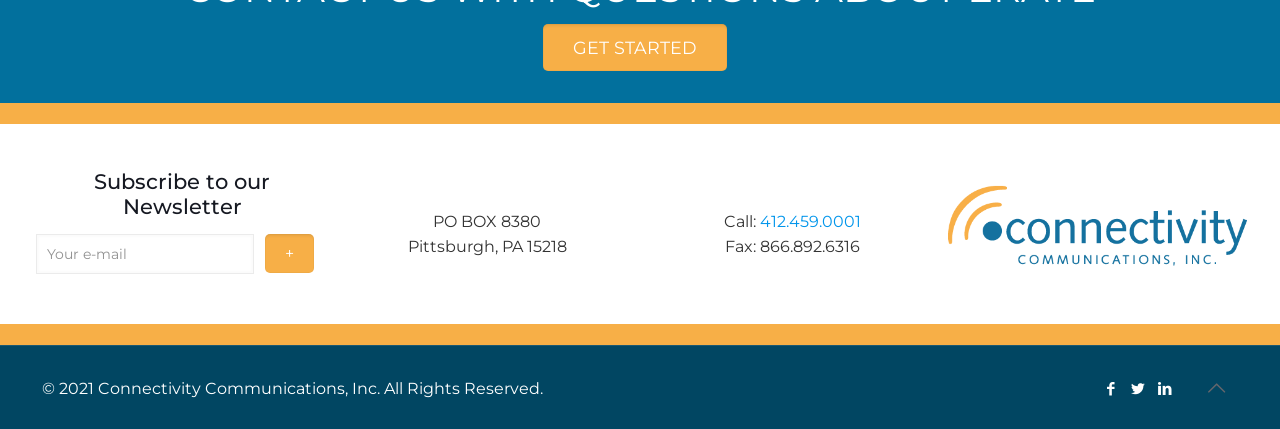Identify the bounding box coordinates for the element you need to click to achieve the following task: "Click the 'GET STARTED' link". The coordinates must be four float values ranging from 0 to 1, formatted as [left, top, right, bottom].

[0.424, 0.055, 0.568, 0.164]